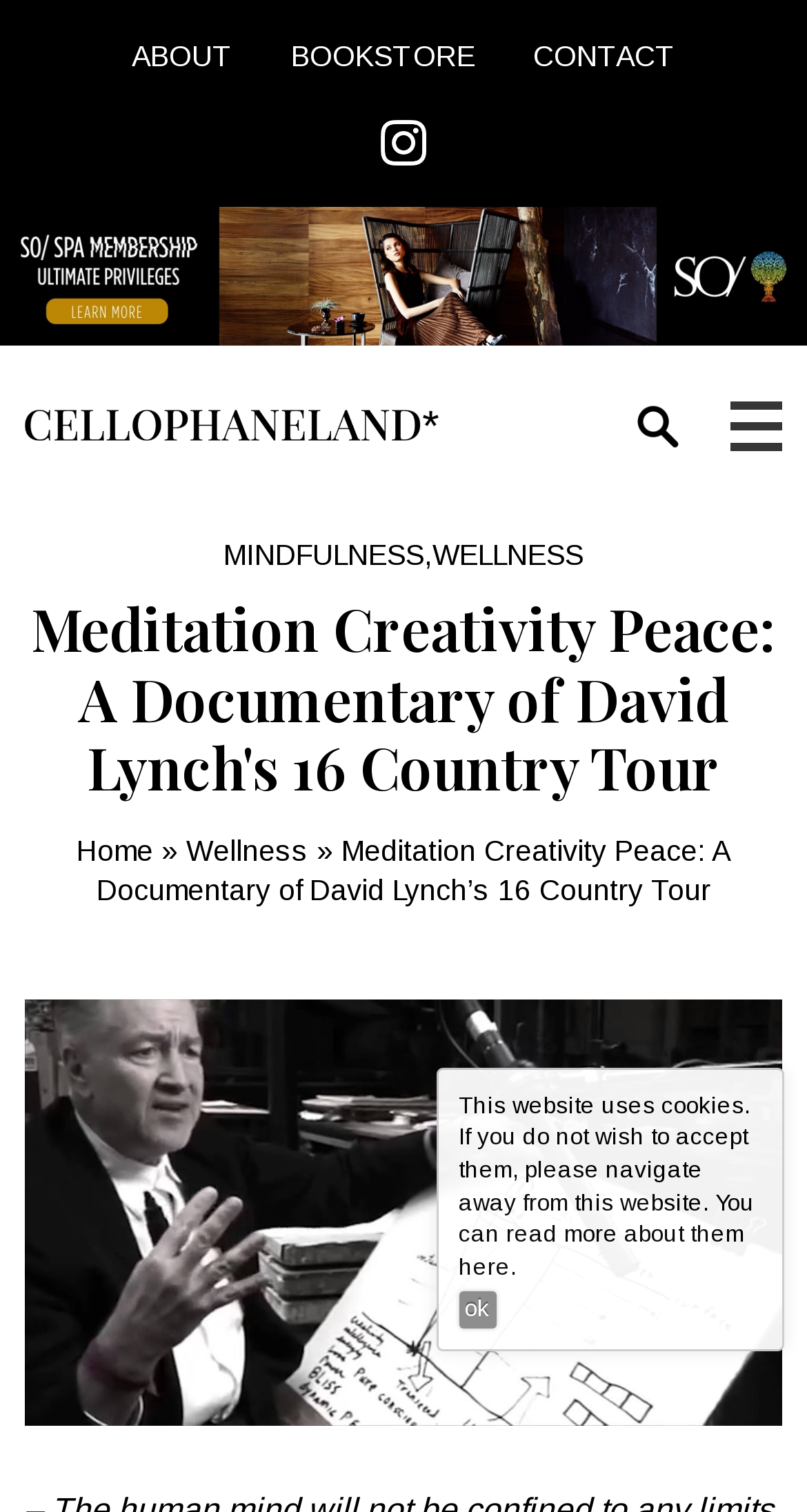What is the name of the logo on the top left corner?
Using the information from the image, give a concise answer in one word or a short phrase.

CELLOPHANELAND